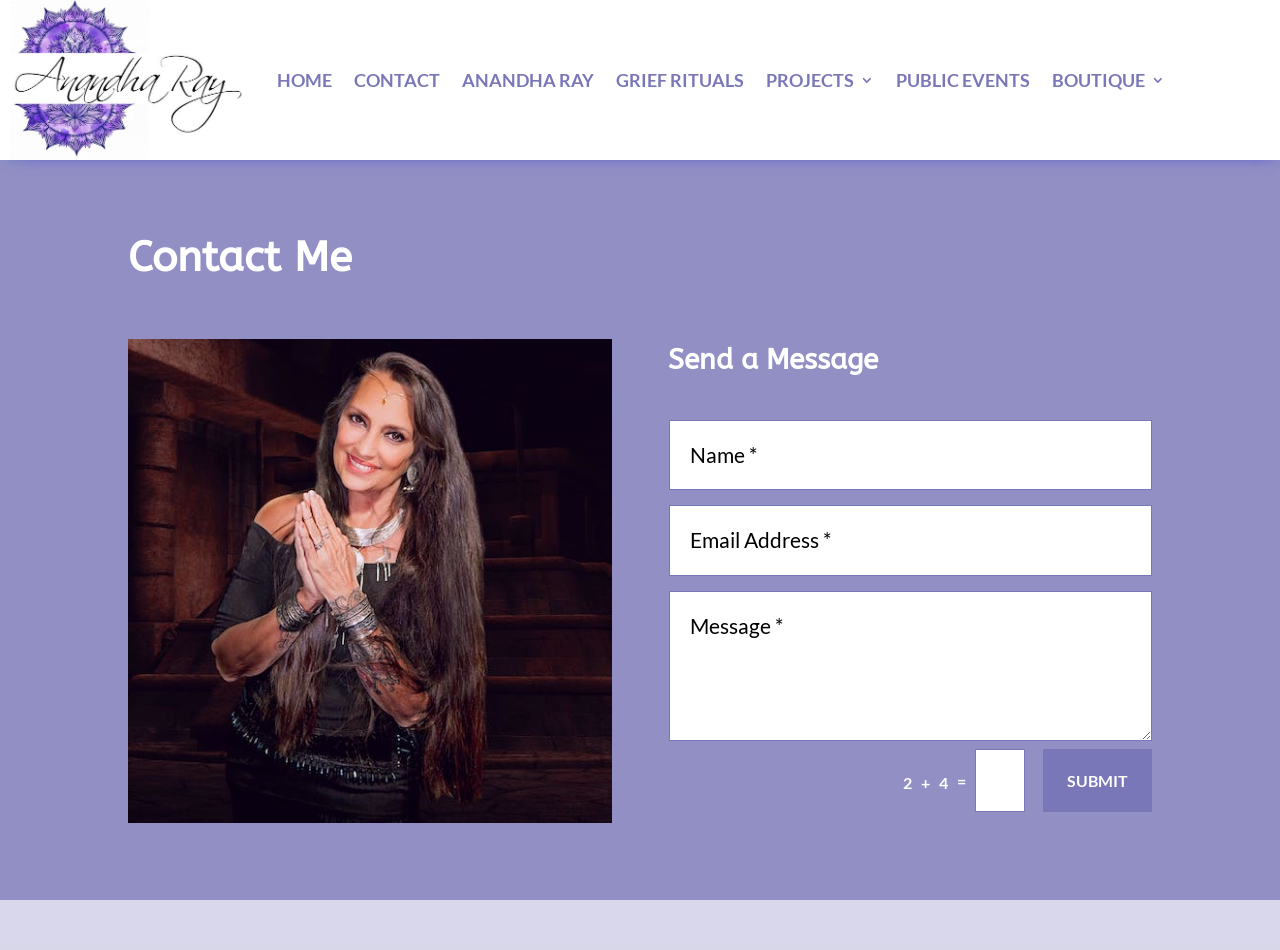What is the button label to submit the message?
Use the image to answer the question with a single word or phrase.

SUBMIT